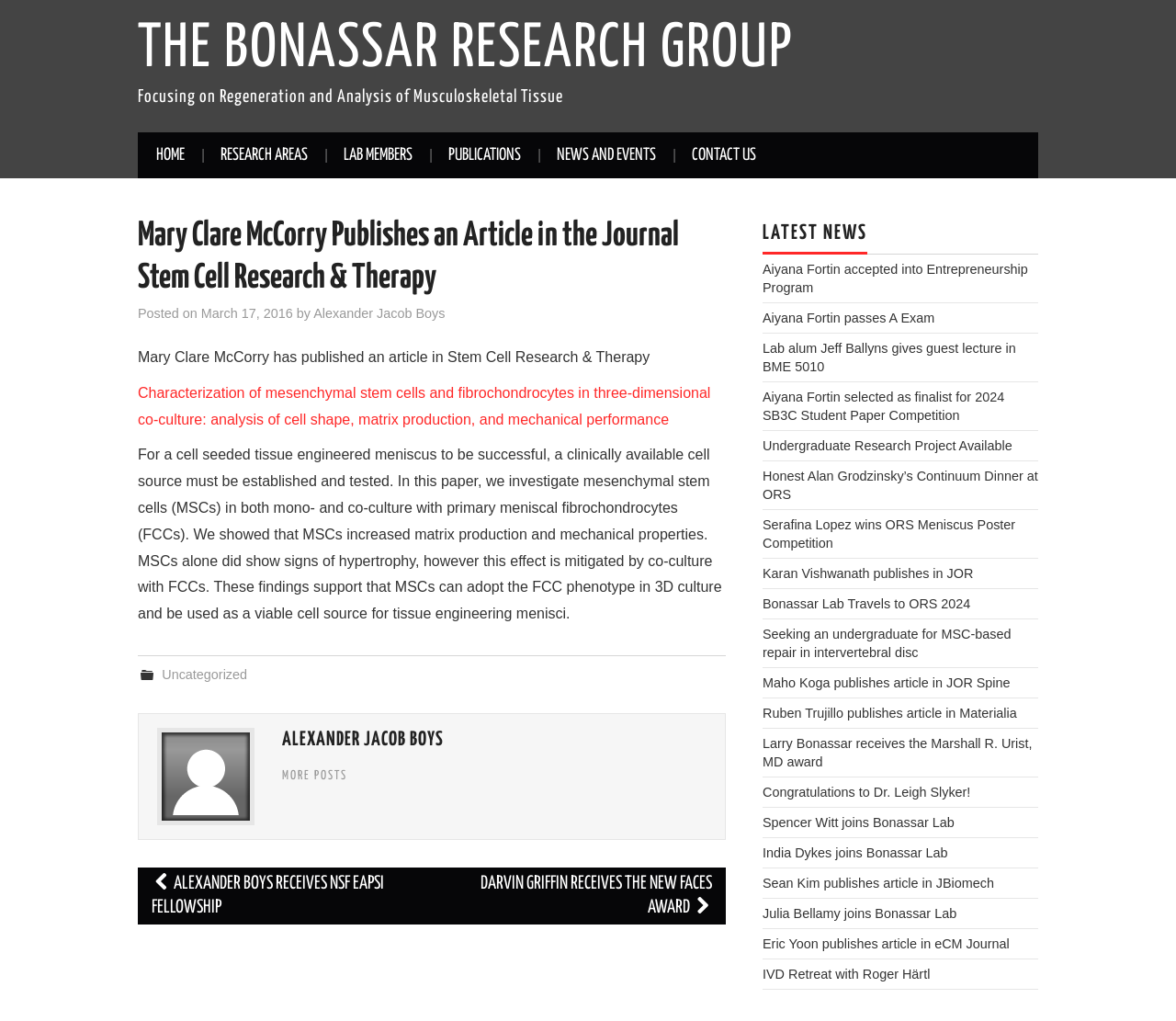Given the element description, predict the bounding box coordinates in the format (top-left x, top-left y, bottom-right x, bottom-right y). Make sure all values are between 0 and 1. Here is the element description: Publications

[0.366, 0.13, 0.459, 0.175]